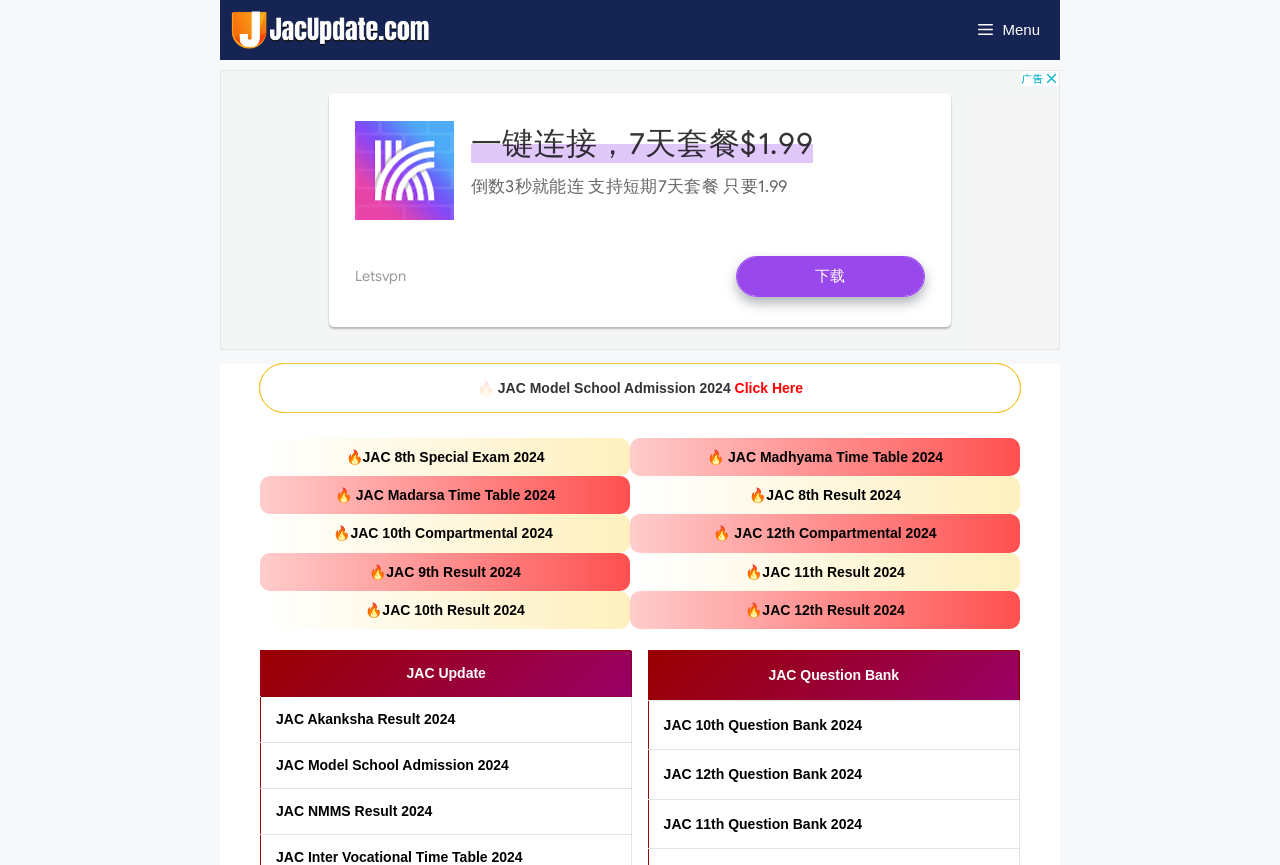Please identify the coordinates of the bounding box that should be clicked to fulfill this instruction: "Click on the 'JAC 10th Question Bank 2024' link".

[0.518, 0.829, 0.673, 0.847]